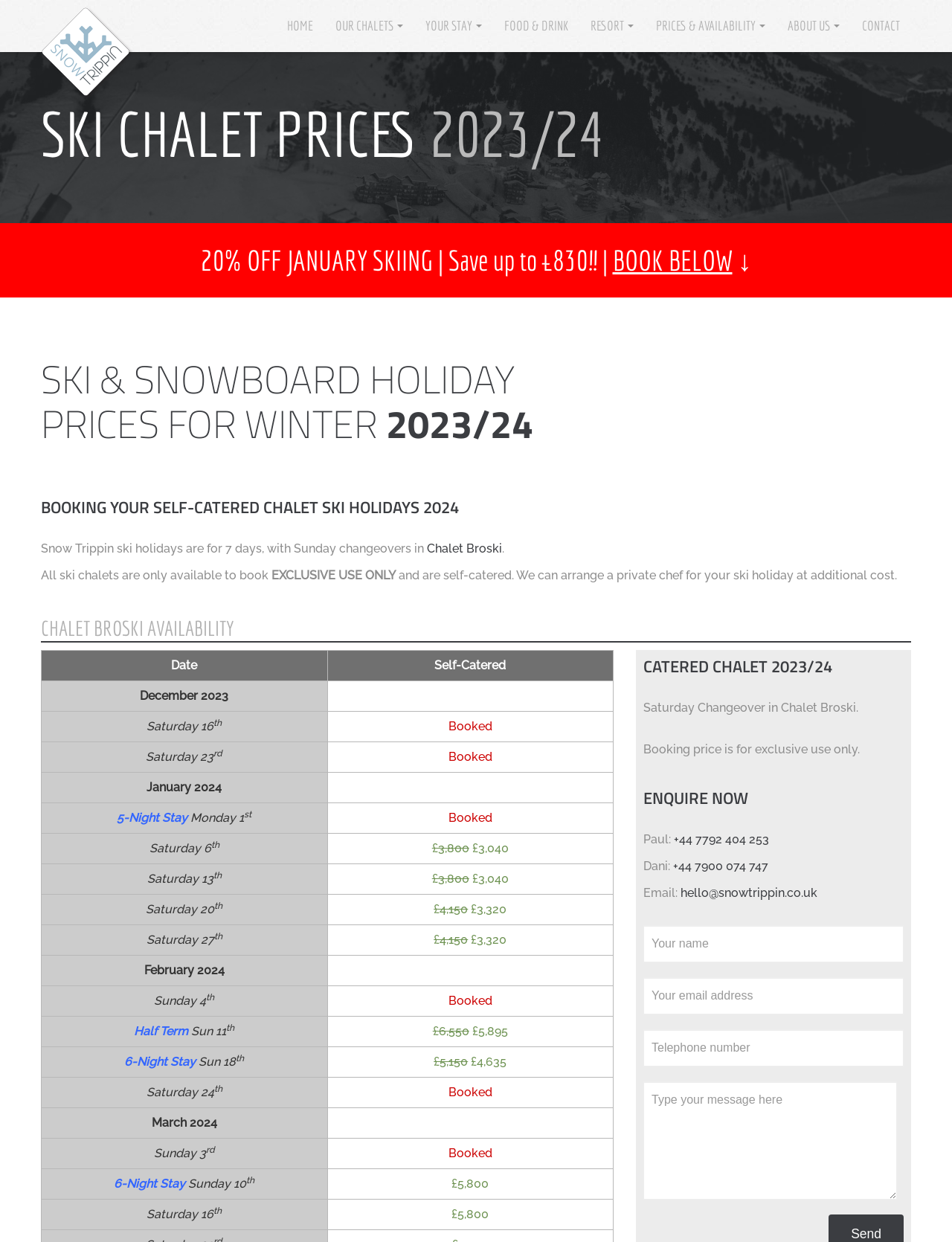Determine the heading of the webpage and extract its text content.

SKI CHALET PRICES 2023/24